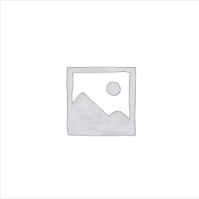Based on the image, please respond to the question with as much detail as possible:
Why is a placeholder graphic used for the EYELIGHT PEEL?

The caption states that the placeholder graphic is used because the actual product image is currently unavailable, suggesting that the image will be replaced with the actual product image when it becomes available.